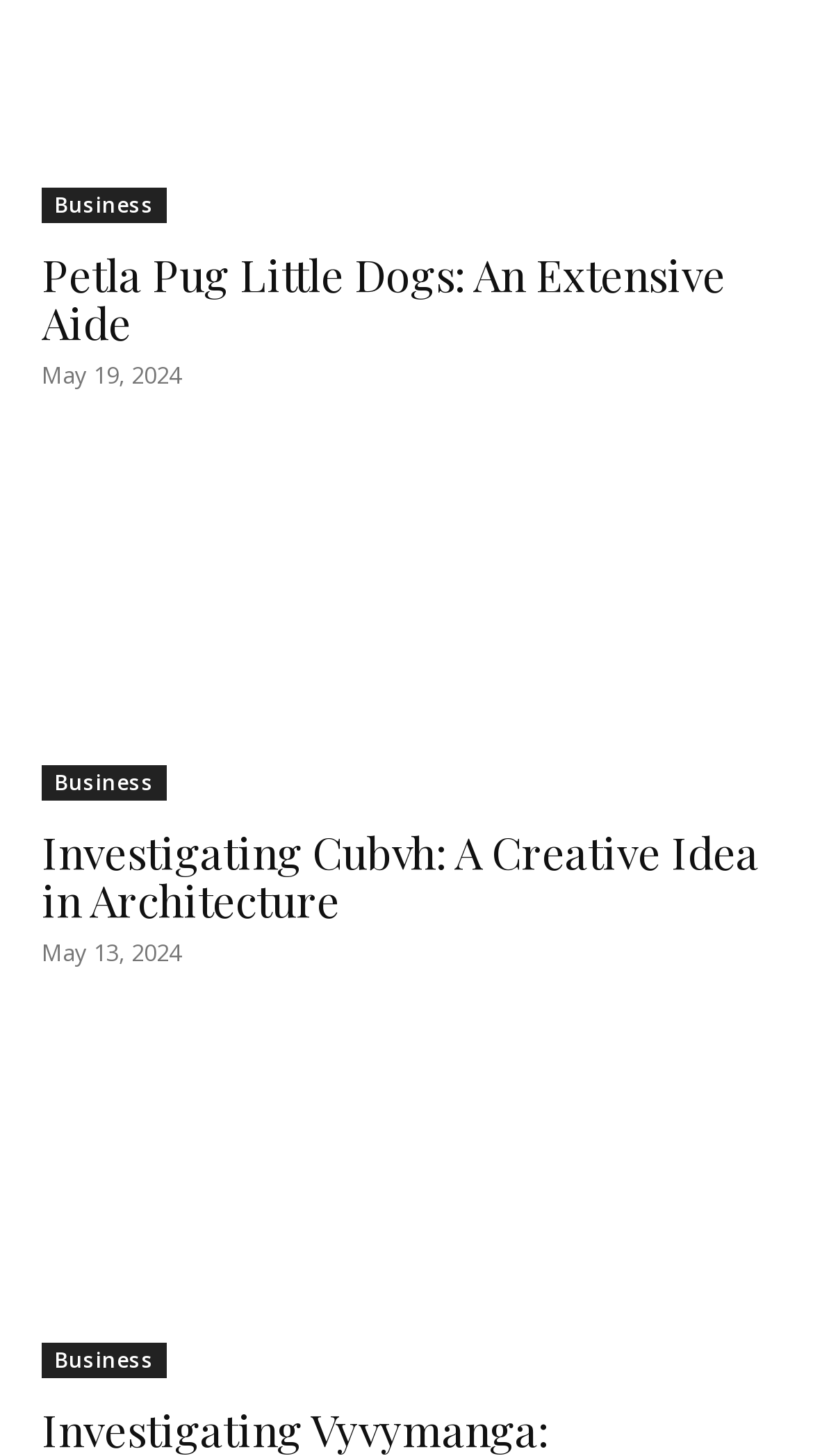What is the date of the first article?
Using the image as a reference, deliver a detailed and thorough answer to the question.

I found the date by looking at the time element associated with the first article, which is 'May 19, 2024'.